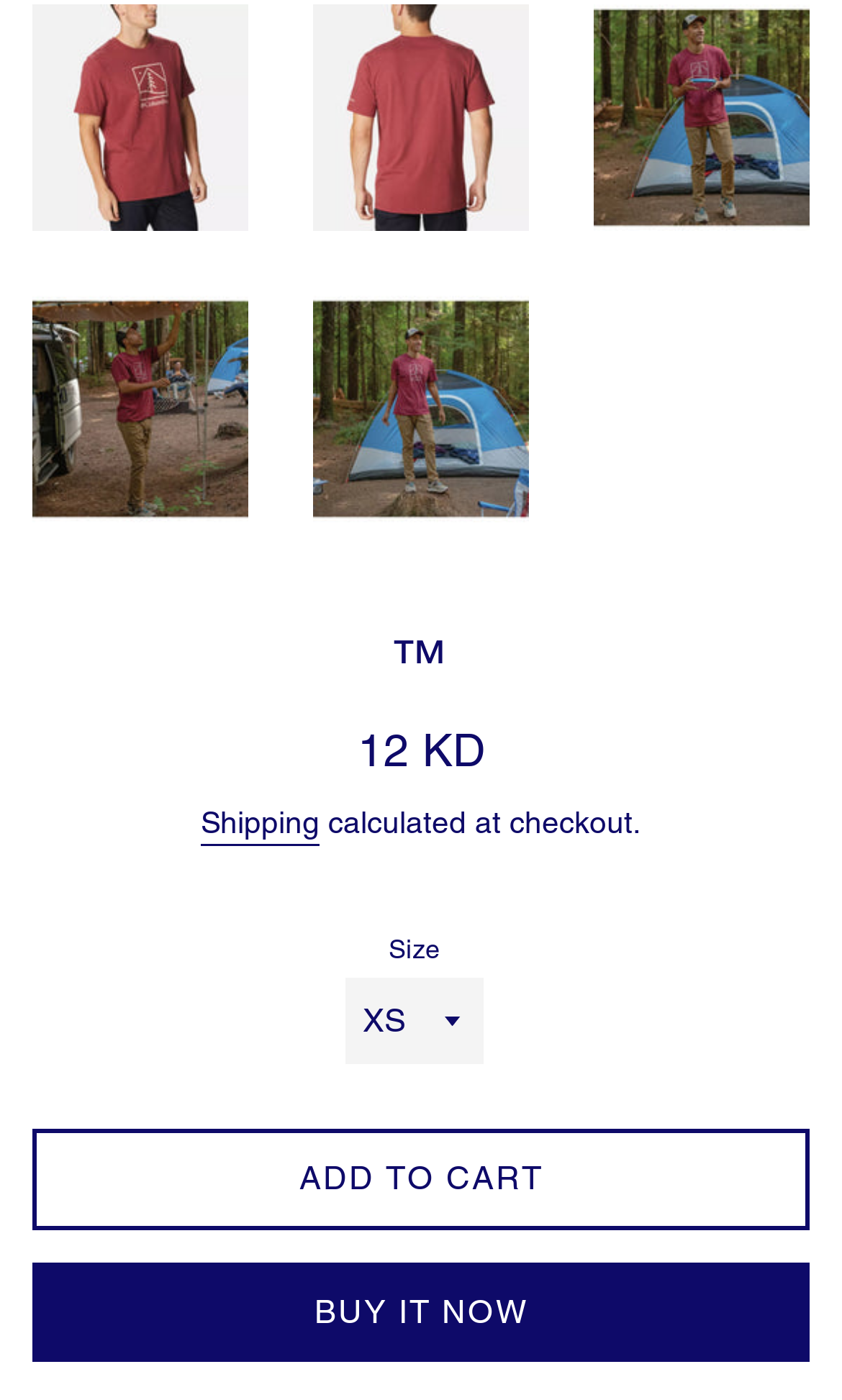What is the purpose of the 'Shipping' link?
Based on the screenshot, give a detailed explanation to answer the question.

The purpose of the 'Shipping' link can be inferred by its text content and position, which suggests that it provides information about shipping details, such as the cost, which is 'calculated at checkout'.